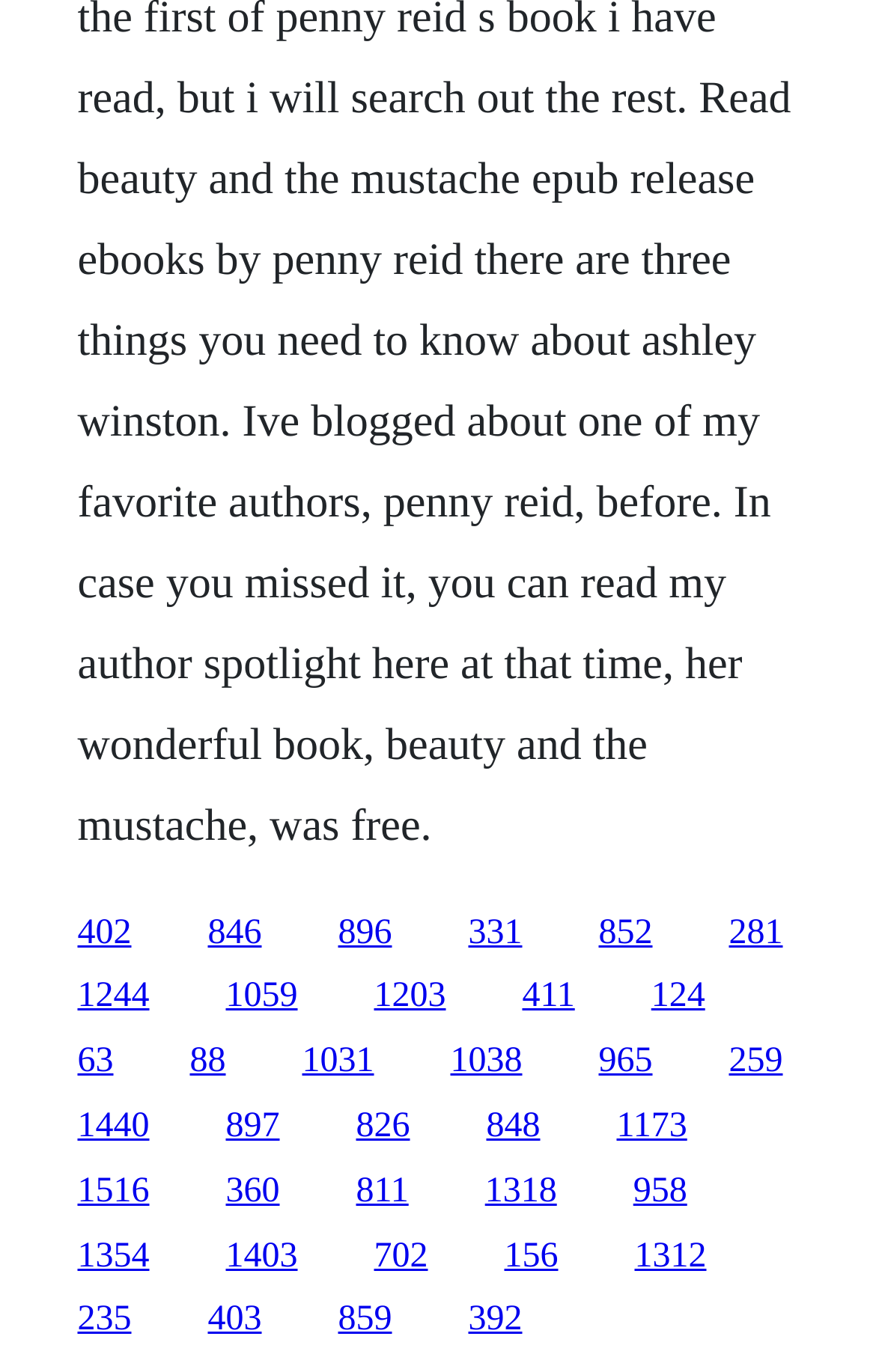What is the vertical position of the link '402'?
Look at the image and answer the question with a single word or phrase.

Above the link '846'